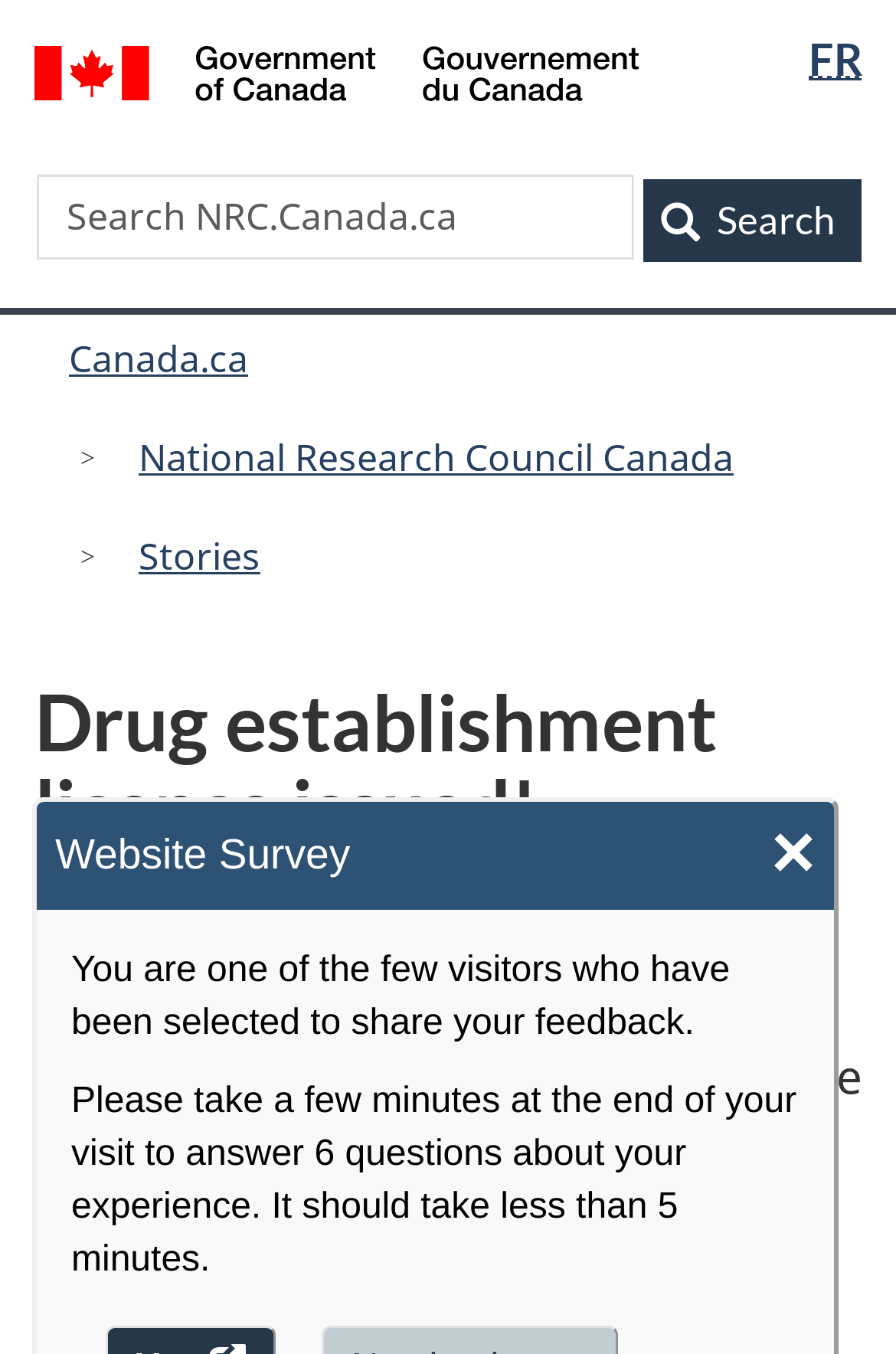Predict the bounding box coordinates of the UI element that matches this description: "Search". The coordinates should be in the format [left, top, right, bottom] with each value between 0 and 1.

[0.706, 0.218, 0.962, 0.279]